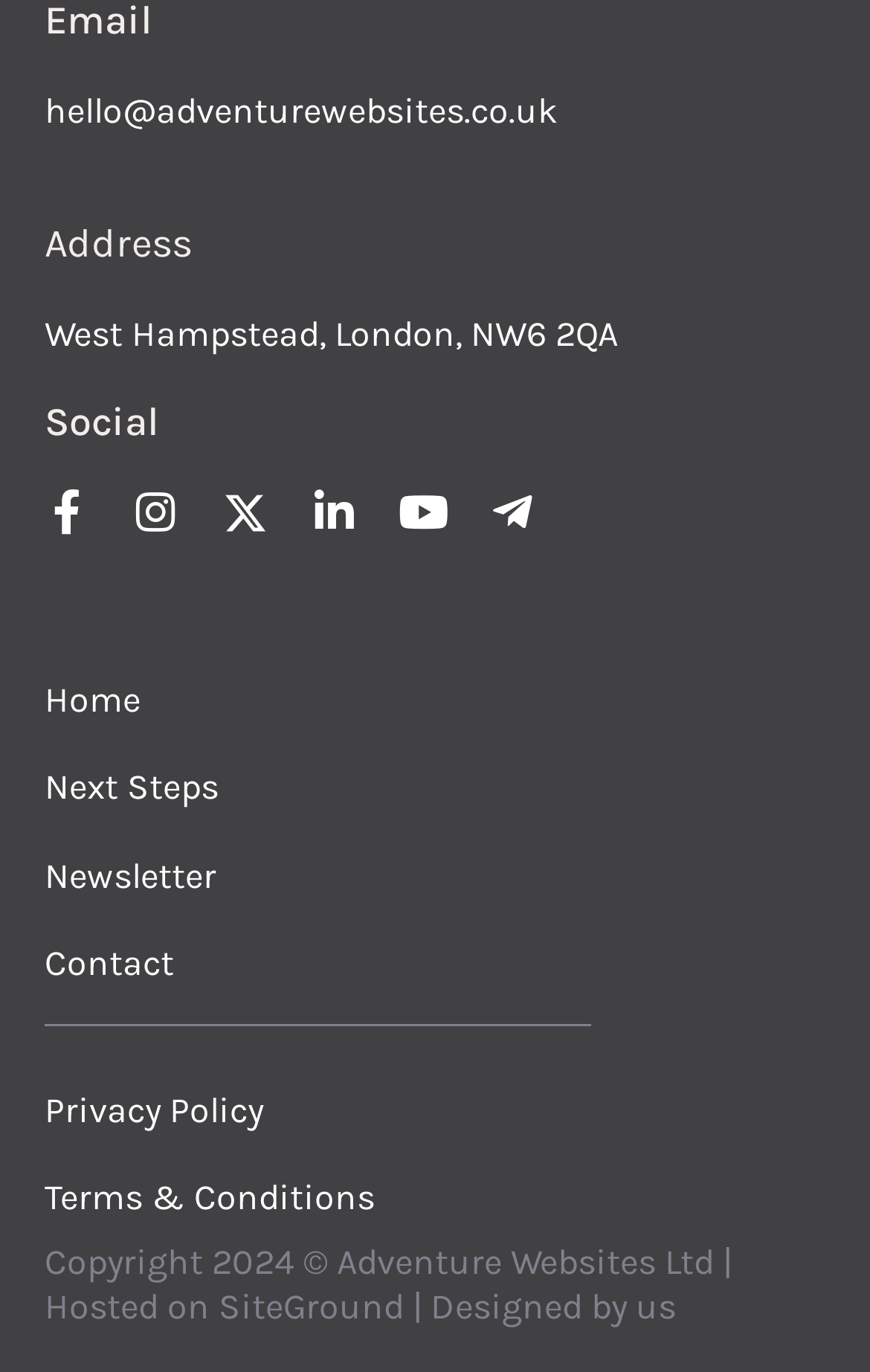Find the bounding box coordinates corresponding to the UI element with the description: "SiteGround". The coordinates should be formatted as [left, top, right, bottom], with values as floats between 0 and 1.

[0.251, 0.936, 0.464, 0.967]